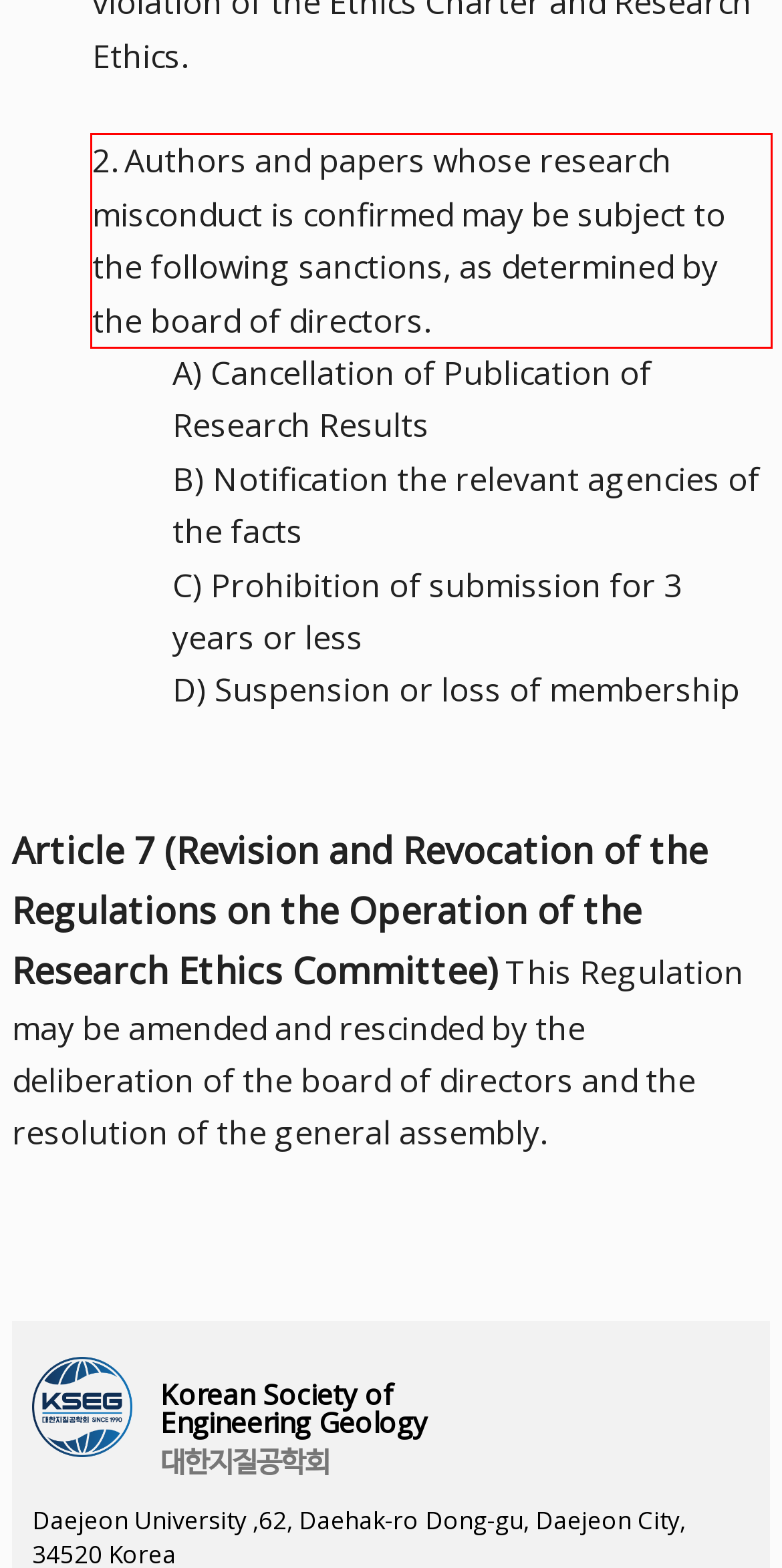Given a webpage screenshot with a red bounding box, perform OCR to read and deliver the text enclosed by the red bounding box.

2. Authors and papers whose research misconduct is confirmed may be subject to the following sanctions, as determined by the board of directors.